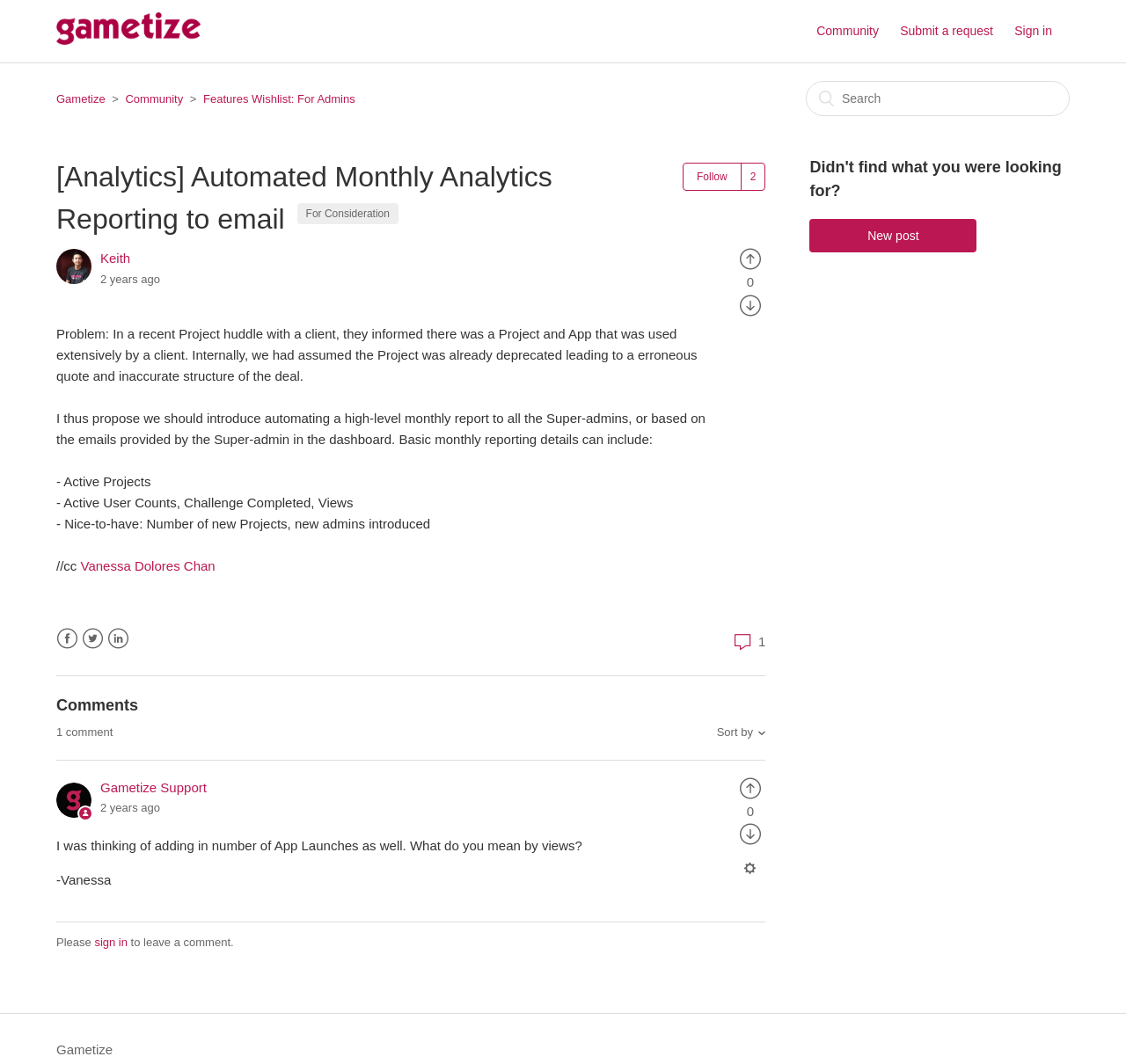What is the purpose of the radio buttons?
Answer the question with as much detail as you can, using the image as a reference.

I inferred the purpose of the radio buttons by looking at their location and context. They are located next to the comments and have up and down arrow symbols, which suggests that they are used for voting or rating the comments.